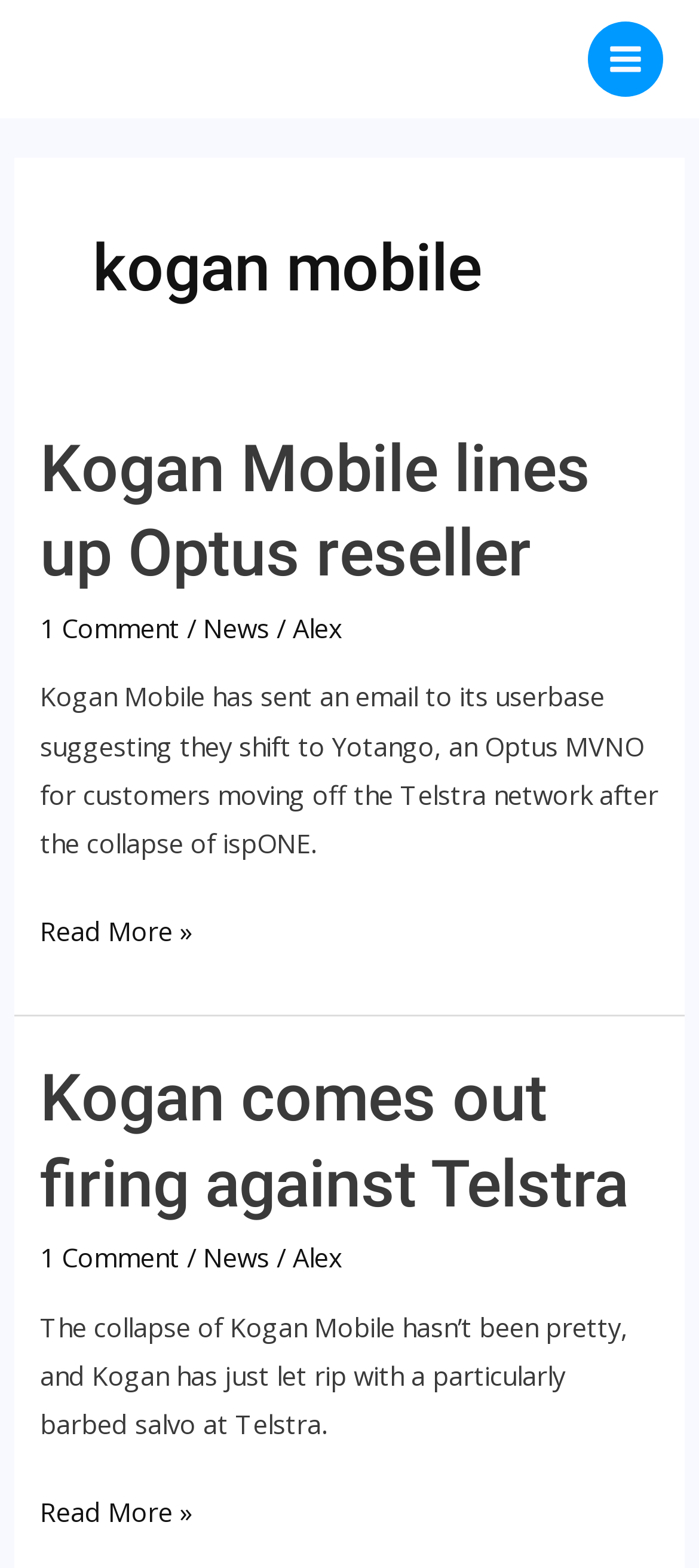Locate the bounding box coordinates of the clickable element to fulfill the following instruction: "Click Read More » of Kogan comes out firing against Telstra". Provide the coordinates as four float numbers between 0 and 1 in the format [left, top, right, bottom].

[0.058, 0.949, 0.278, 0.98]